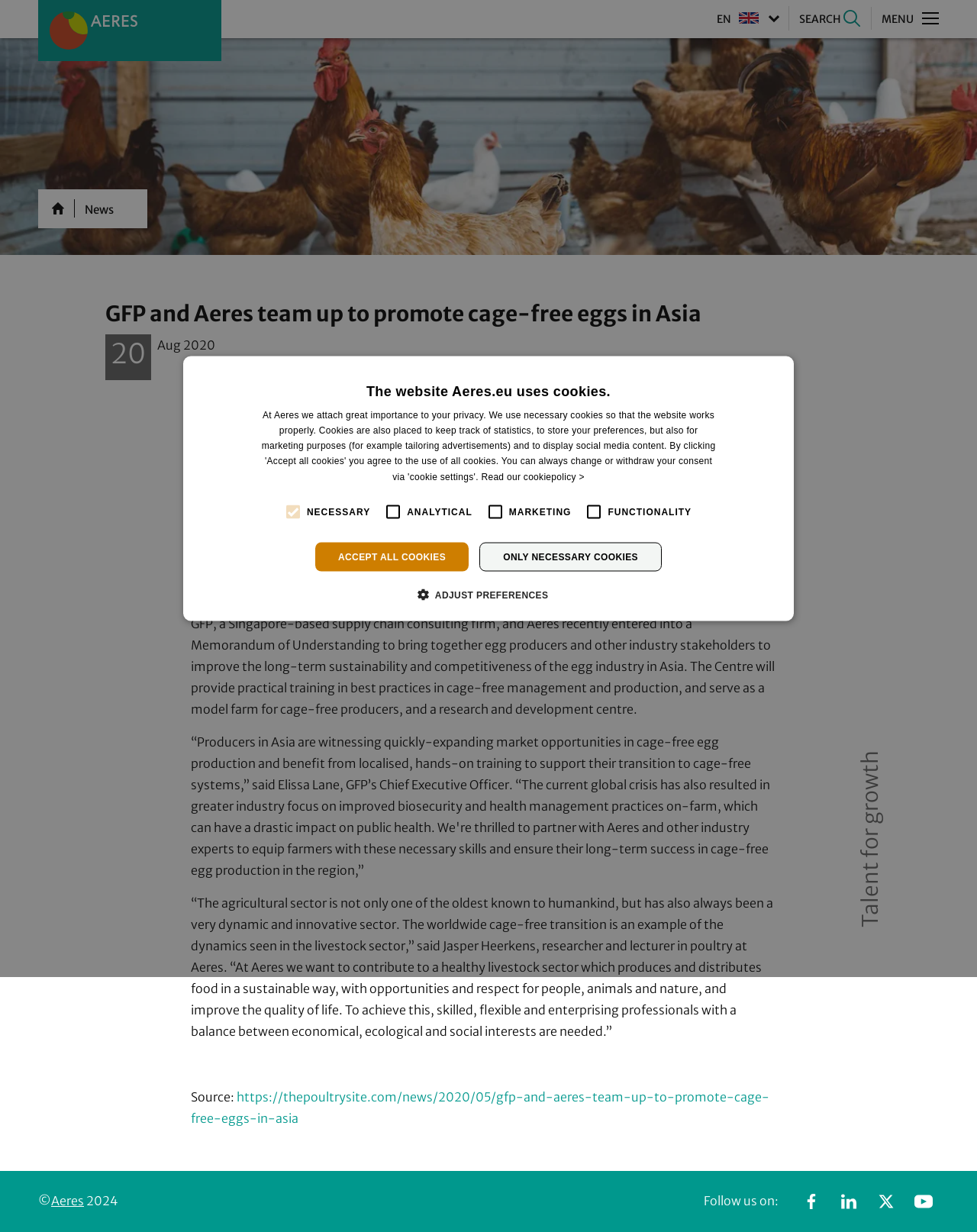Could you highlight the region that needs to be clicked to execute the instruction: "Click the MENU button"?

[0.902, 0.007, 0.961, 0.024]